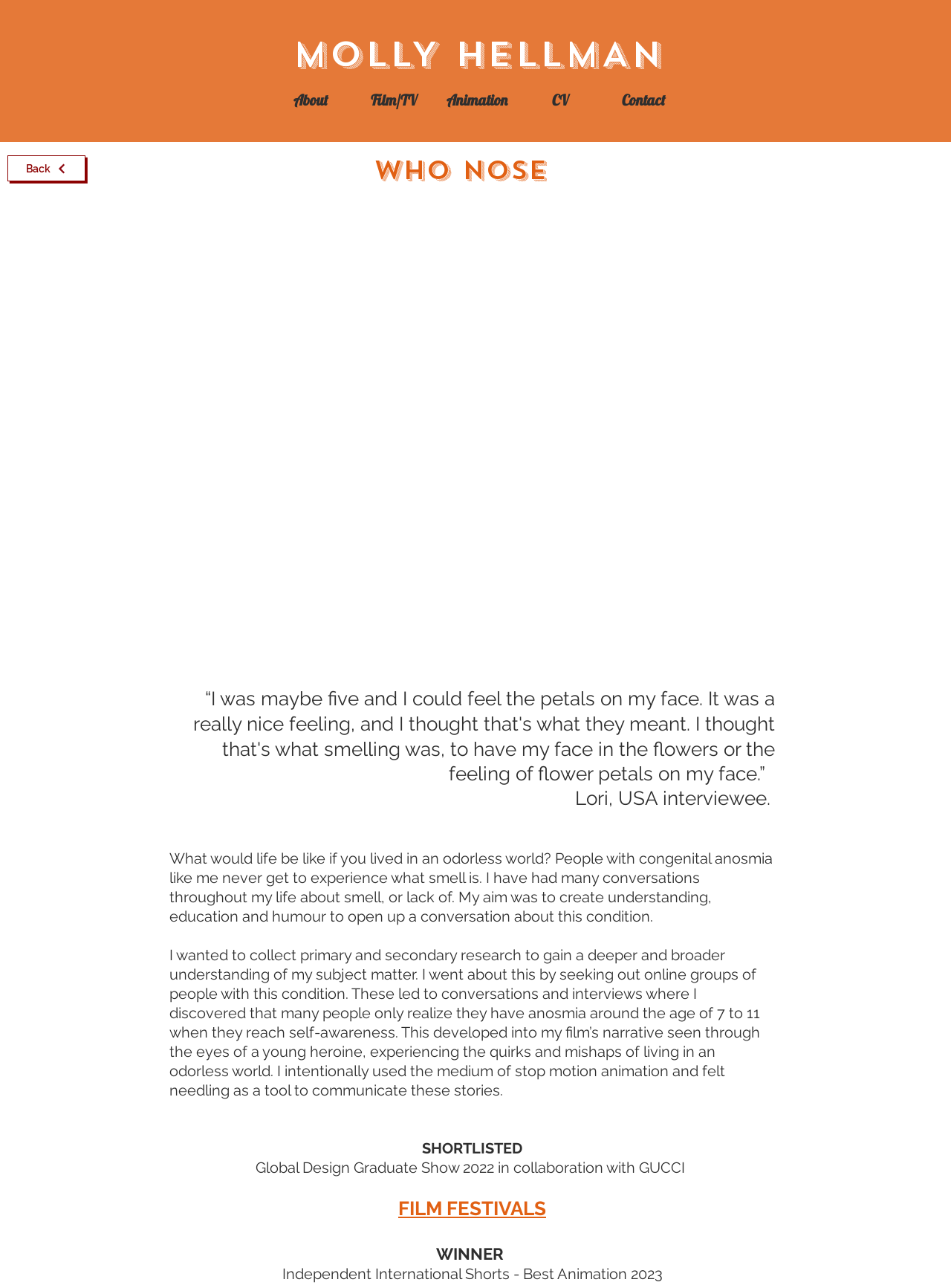What is the topic of the animation film mentioned on the webpage?
Please use the visual content to give a single word or phrase answer.

anosmia